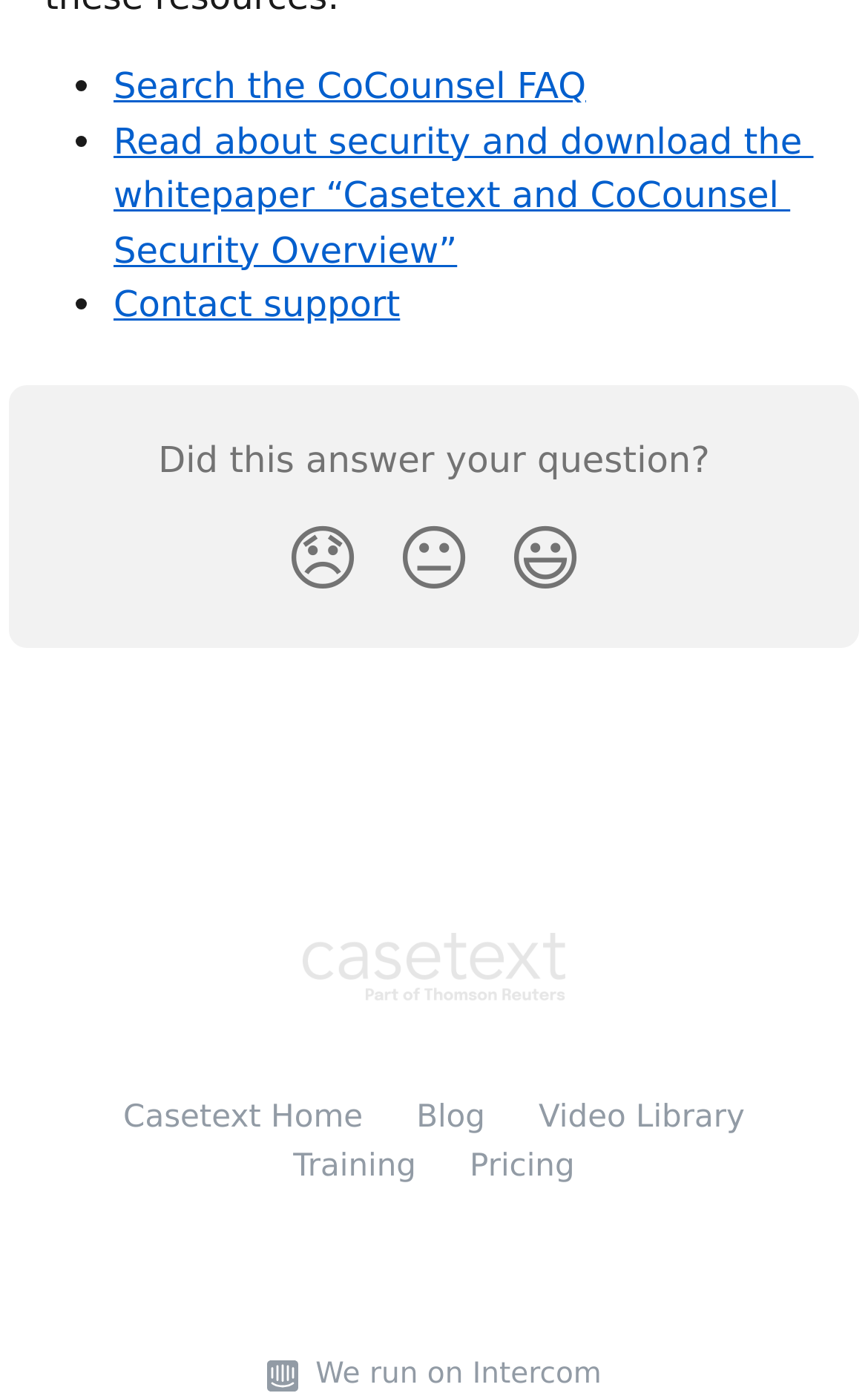Please respond in a single word or phrase: 
How many links are there in the footer section?

5